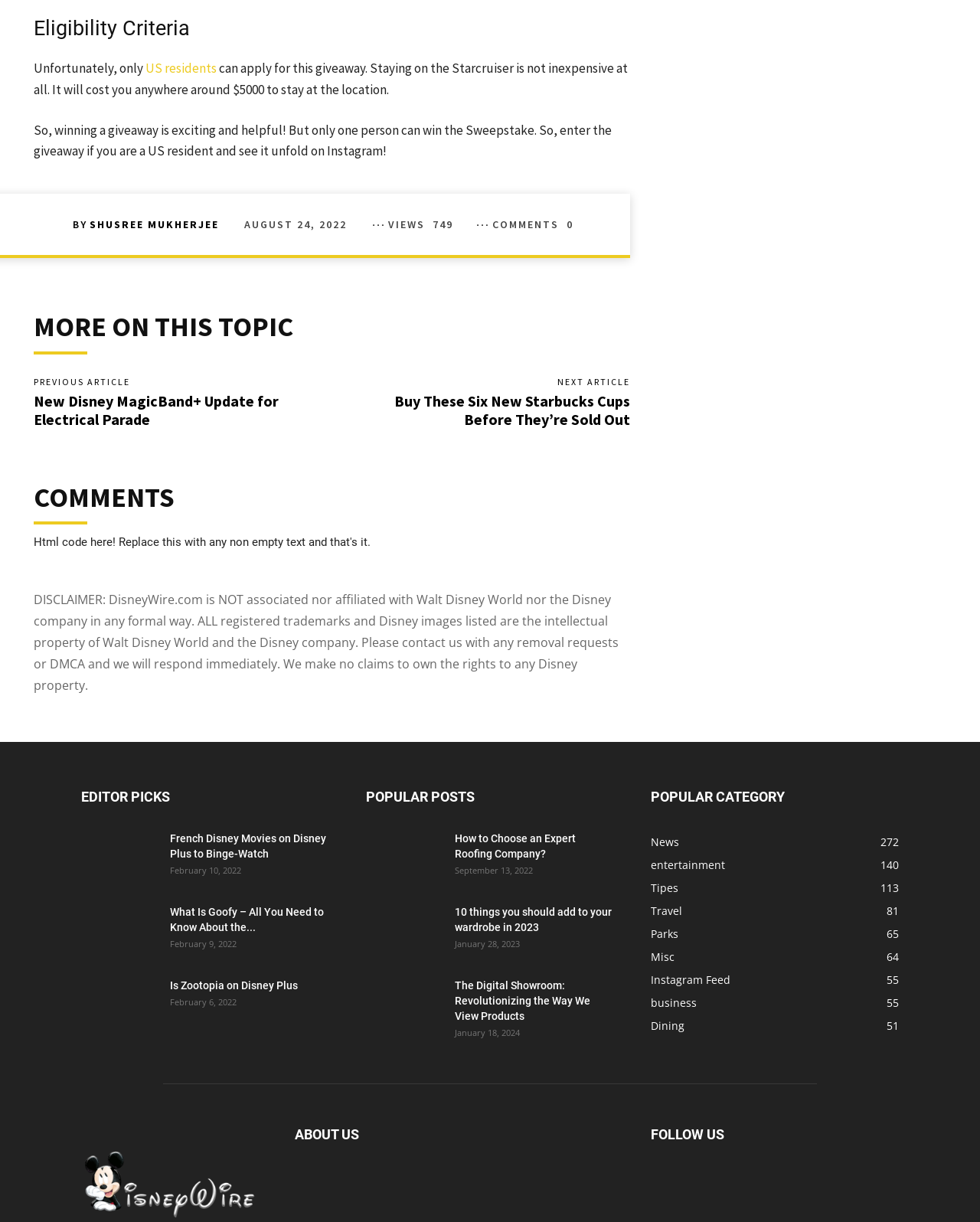Could you determine the bounding box coordinates of the clickable element to complete the instruction: "Click on the 'US residents' link"? Provide the coordinates as four float numbers between 0 and 1, i.e., [left, top, right, bottom].

[0.148, 0.049, 0.221, 0.063]